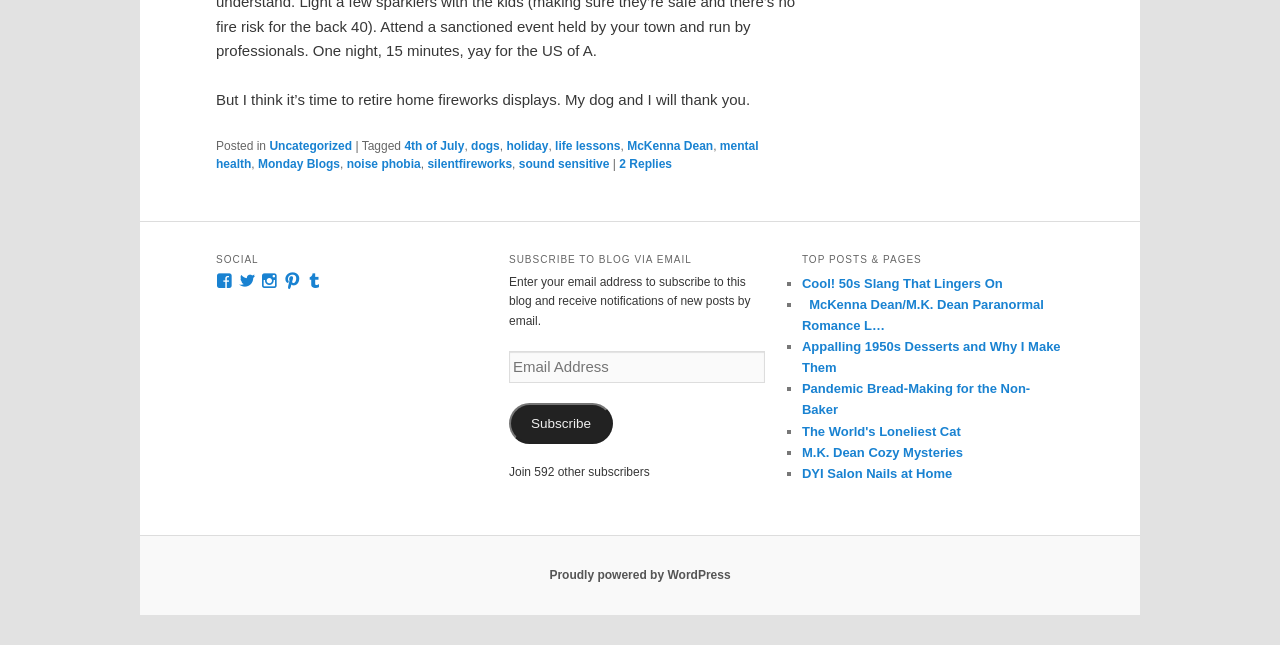Locate the bounding box coordinates of the clickable part needed for the task: "Click on SMS for Retail".

None